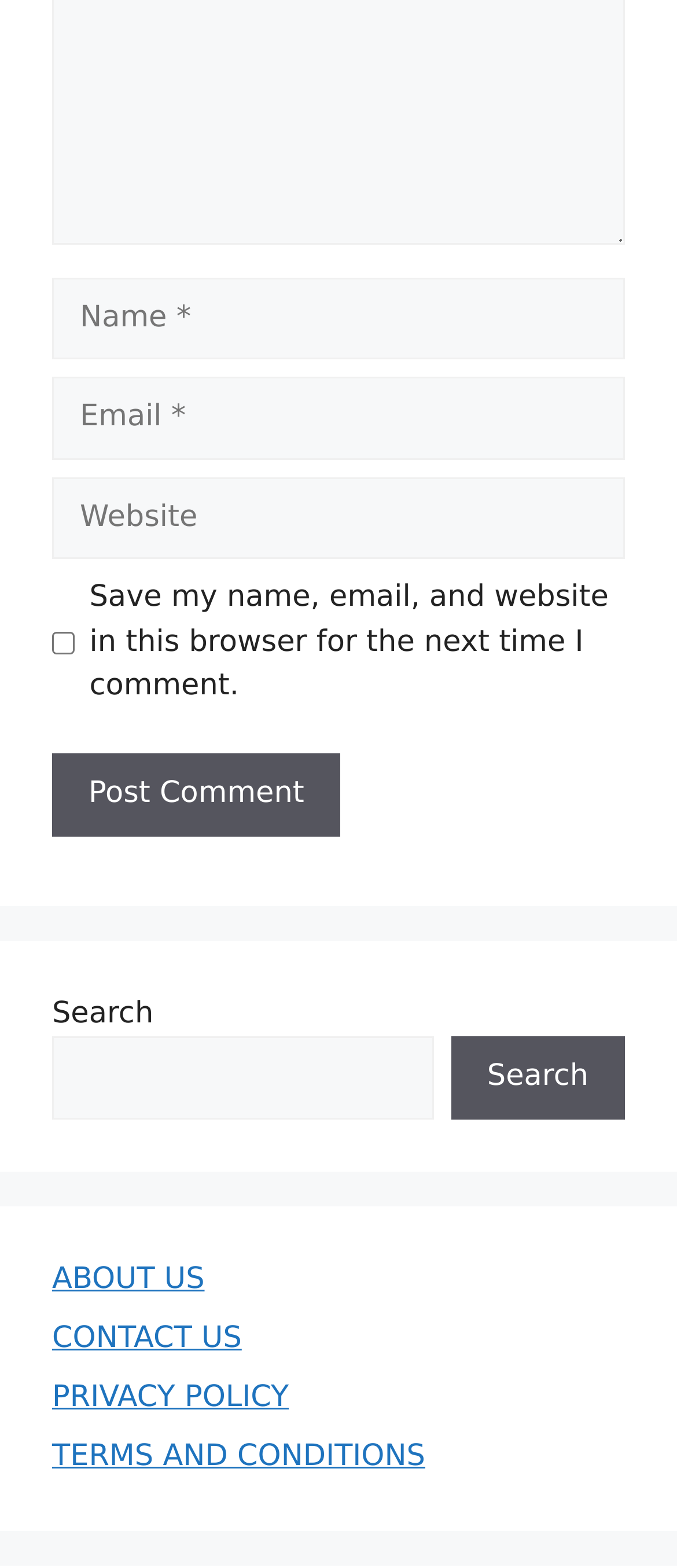Kindly determine the bounding box coordinates for the area that needs to be clicked to execute this instruction: "read article posted on July 20, 2021".

None